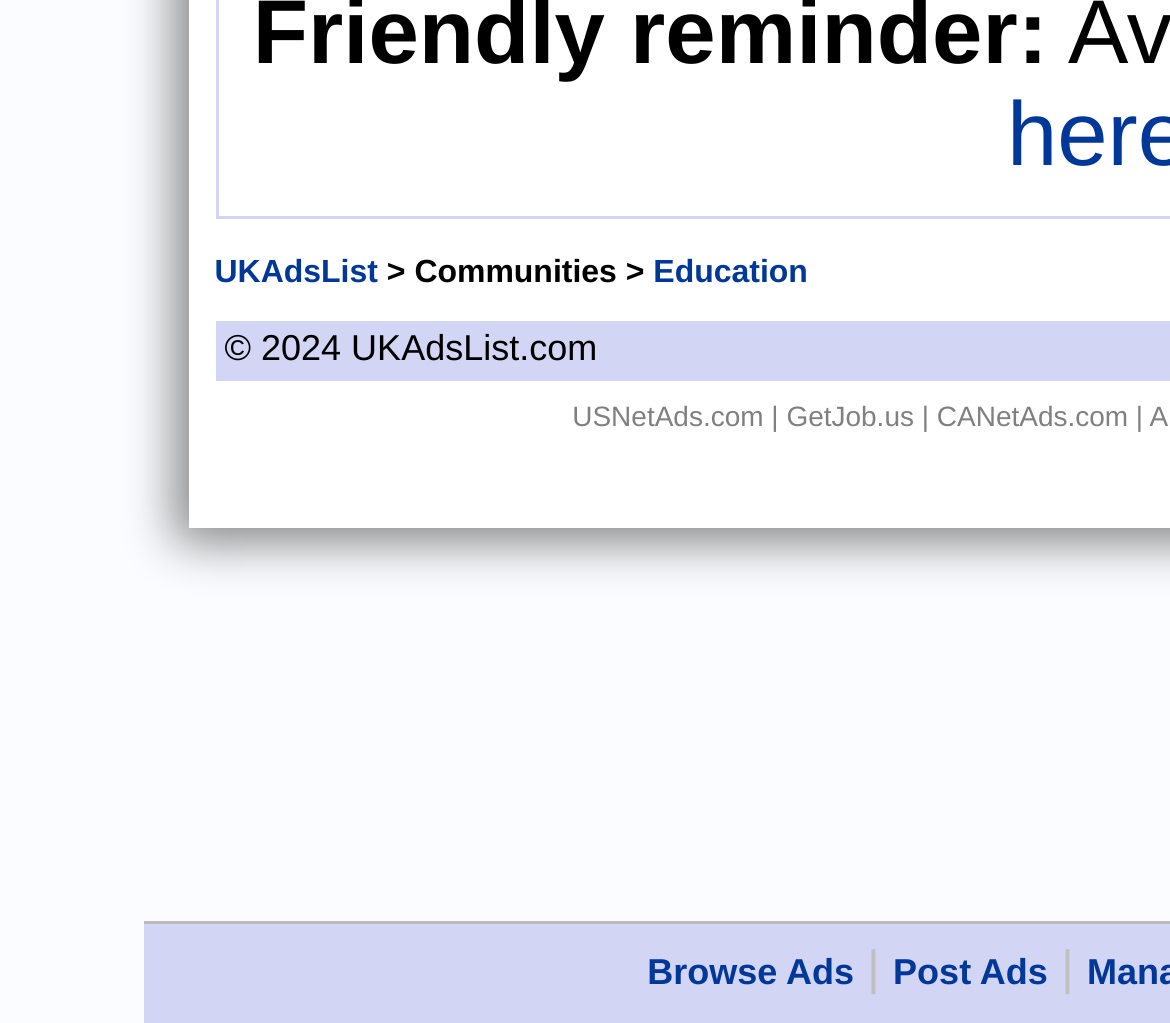Provide a short, one-word or phrase answer to the question below:
How many links are there in the top navigation bar?

4